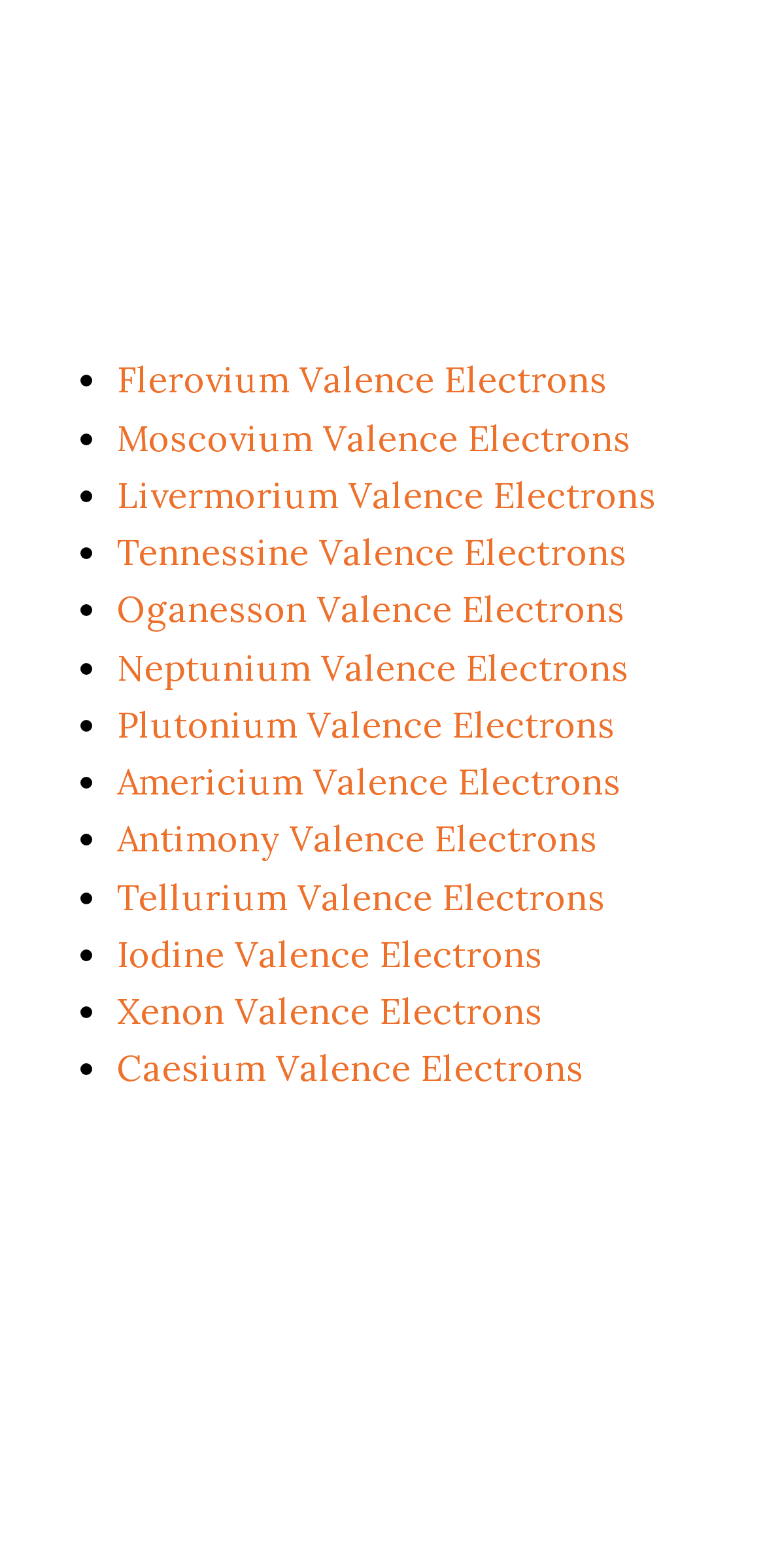Pinpoint the bounding box coordinates of the element that must be clicked to accomplish the following instruction: "Read about Oganesson Valence Electrons". The coordinates should be in the format of four float numbers between 0 and 1, i.e., [left, top, right, bottom].

[0.153, 0.374, 0.817, 0.403]